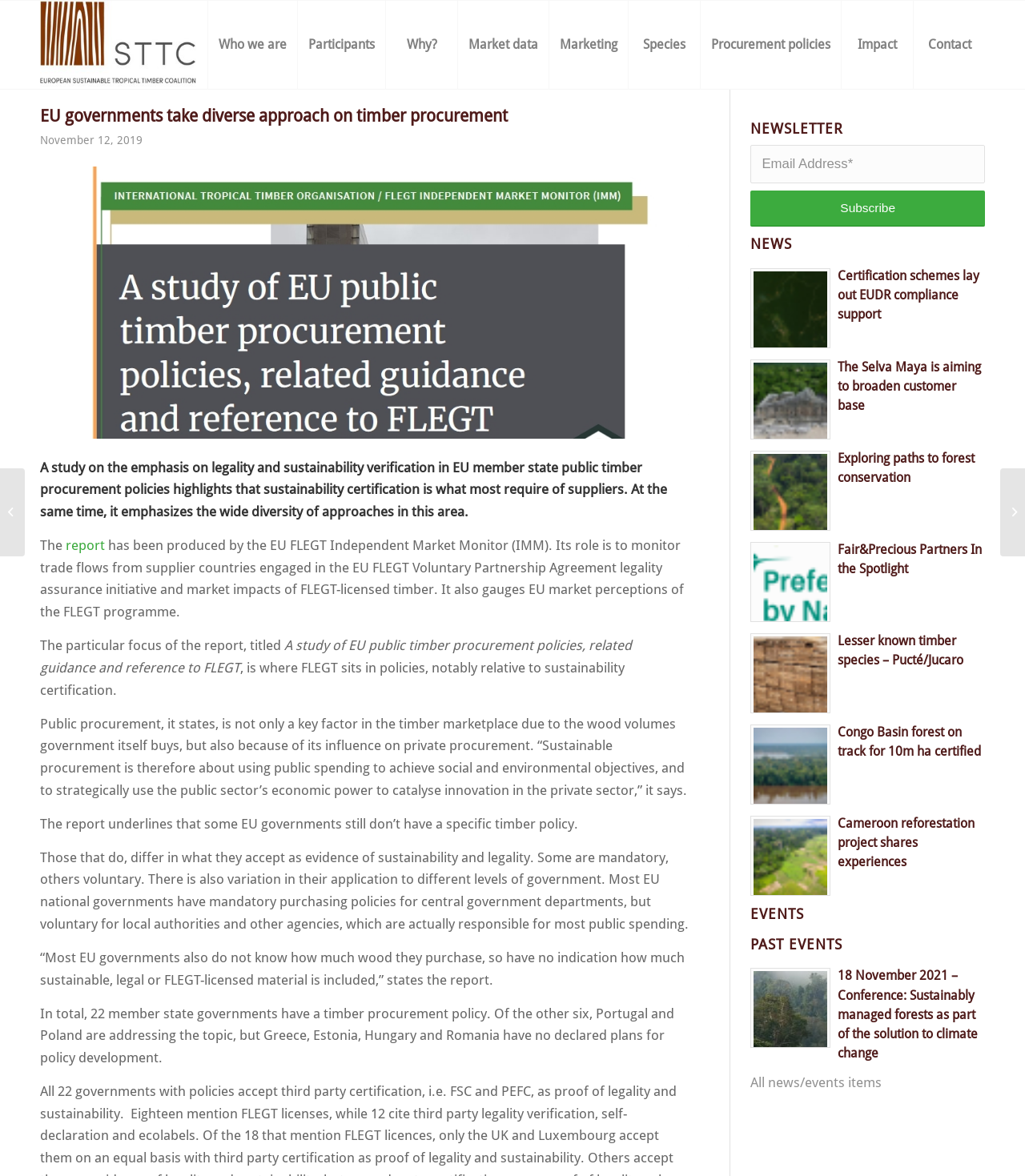How many EU member state governments have a timber procurement policy?
Based on the image, answer the question with as much detail as possible.

The webpage states that 22 member state governments have a timber procurement policy, while the other six do not, with some of them addressing the topic but not having declared plans for policy development.